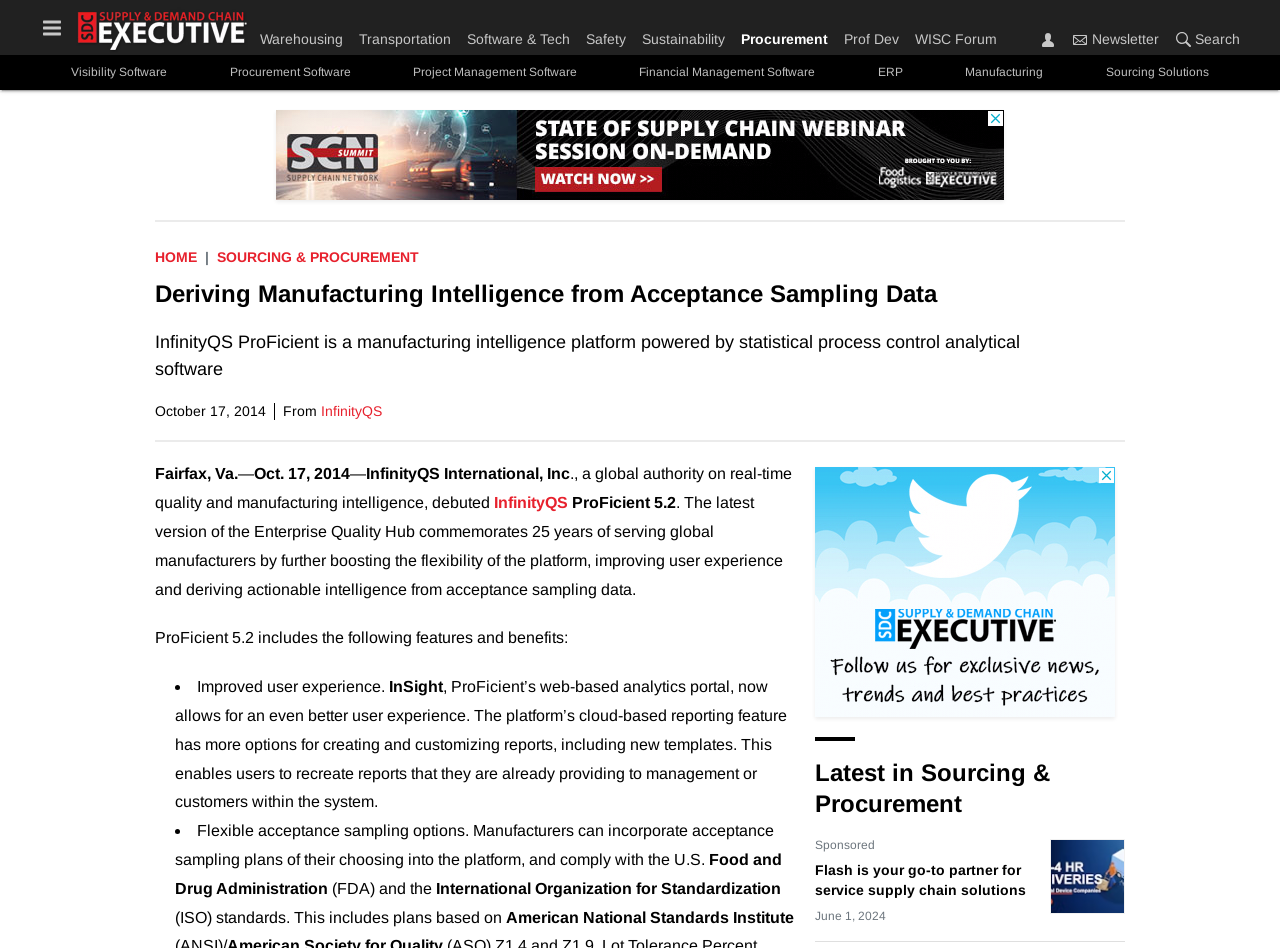Please provide a comprehensive response to the question based on the details in the image: What is the date mentioned in the article?

The date mentioned in the article is October 17, 2014, which is mentioned in the StaticText element with OCR text 'October 17, 2014'.